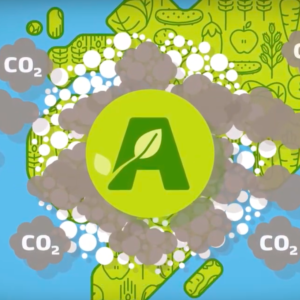What do the cloud-like formations represent?
Carefully analyze the image and provide a thorough answer to the question.

The cloud-like formations surrounding the logo are labeled with 'CO₂', indicating that they represent the carbon dioxide emissions that green ammonia aims to mitigate in the fertilizer industry.